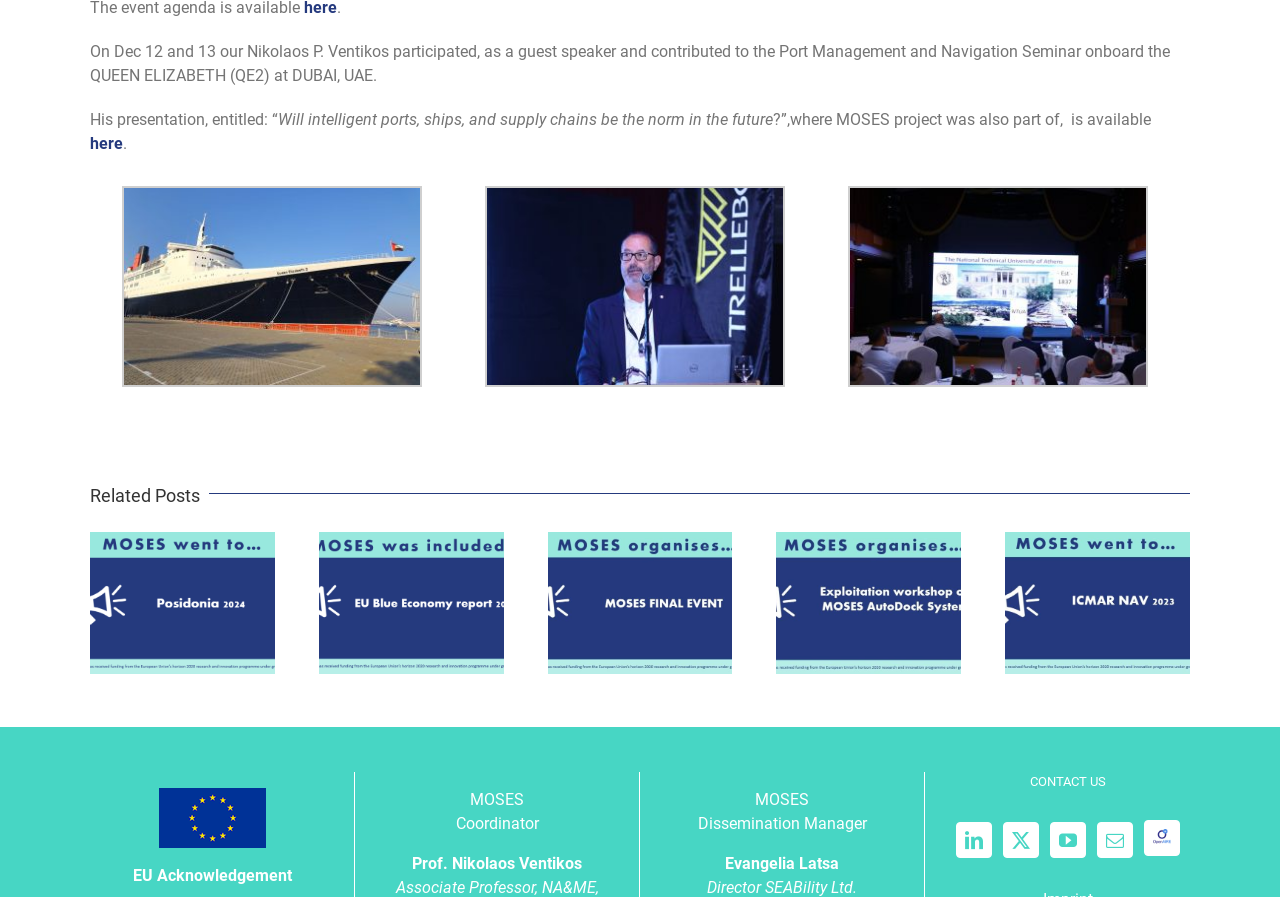Determine the bounding box coordinates for the area that should be clicked to carry out the following instruction: "check the coordinator's information".

[0.322, 0.952, 0.455, 0.973]